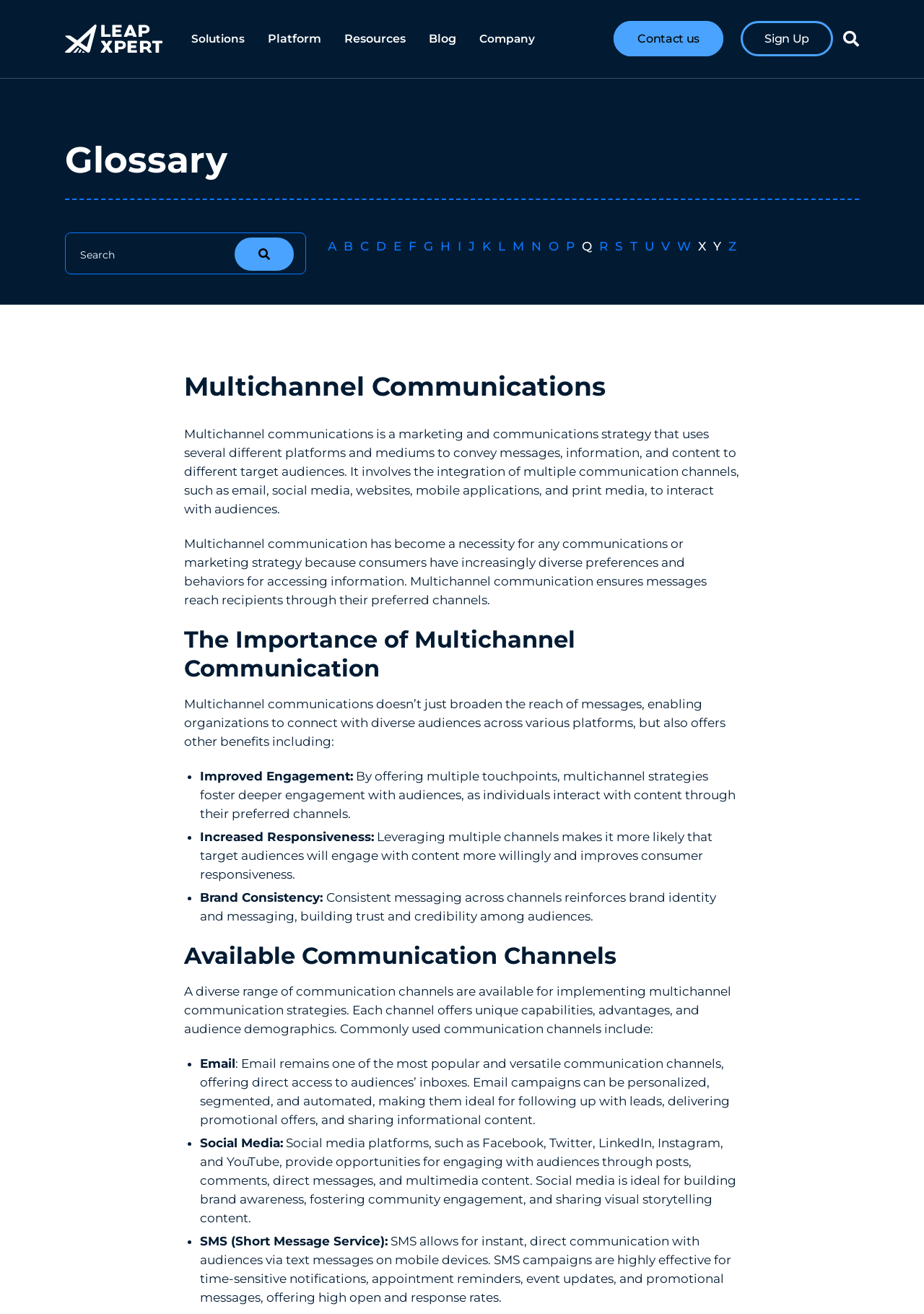What is the main topic of this webpage?
Kindly answer the question with as much detail as you can.

Based on the webpage content, I can see that the main topic is multichannel communications, which is a marketing and communications strategy that uses several different platforms and mediums to convey messages, information, and content to different target audiences.